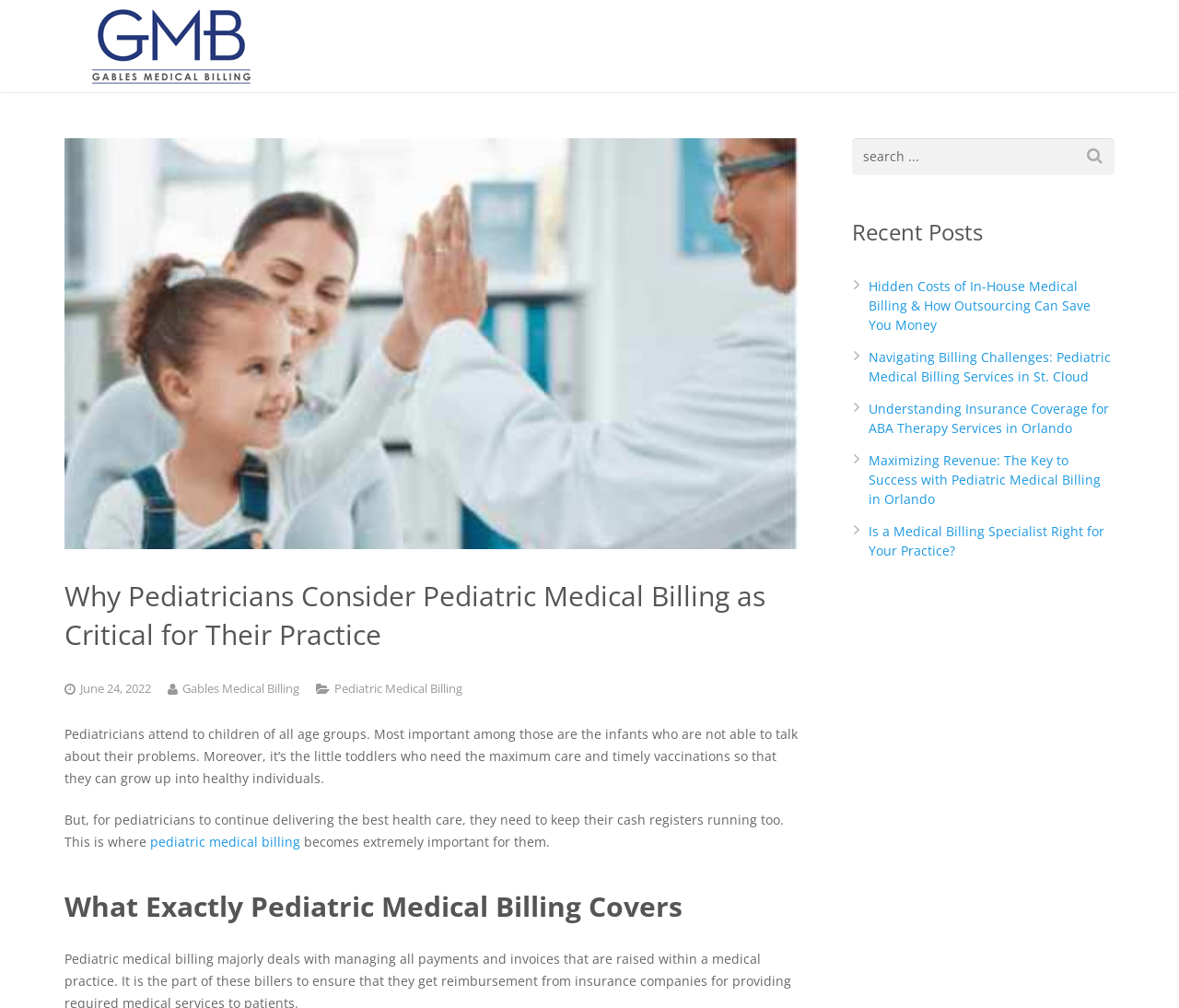Provide an in-depth caption for the webpage.

The webpage is about pediatric medical billing in Florida, specifically highlighting its importance for pediatricians' practices. At the top left corner, there is a logo image with a link. Below the logo, there is a large image related to the topic, taking up most of the top section of the page. 

The main heading "Why Pediatricians Consider Pediatric Medical Billing as Critical for Their Practice" is located below the image, followed by a timestamp "June 24, 2022" and the company name "Gables Medical Billing" on the same line. 

A link to "Pediatric Medical Billing" is positioned to the right of the company name. The main content of the page starts with a paragraph of text discussing the importance of pediatricians' work and the need for them to manage their finances. The text is divided into three sections, with a link to "pediatric medical billing" in the middle section.

Below the main content, there is a heading "What Exactly Pediatric Medical Billing Covers". On the right side of the page, there is a section with a textbox and a button with a search icon. Above this section, there is a heading "Recent Posts" with five links to different articles related to medical billing, including "Hidden Costs of In-House Medical Billing & How Outsourcing Can Save You Money" and "Maximizing Revenue: The Key to Success with Pediatric Medical Billing in Orlando".